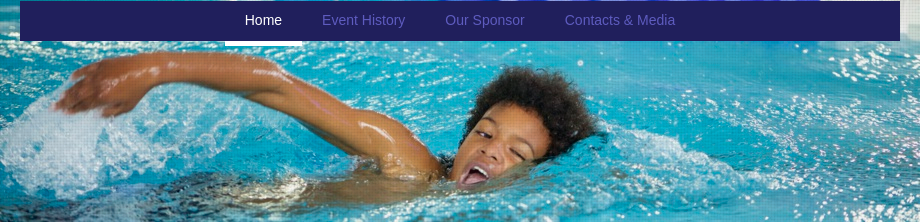Look at the image and give a detailed response to the following question: When is the Lions Swimarathon event scheduled to take place?

The caption explicitly states that the event is scheduled to occur from March 13-17, 2024, which provides the specific dates for the event.